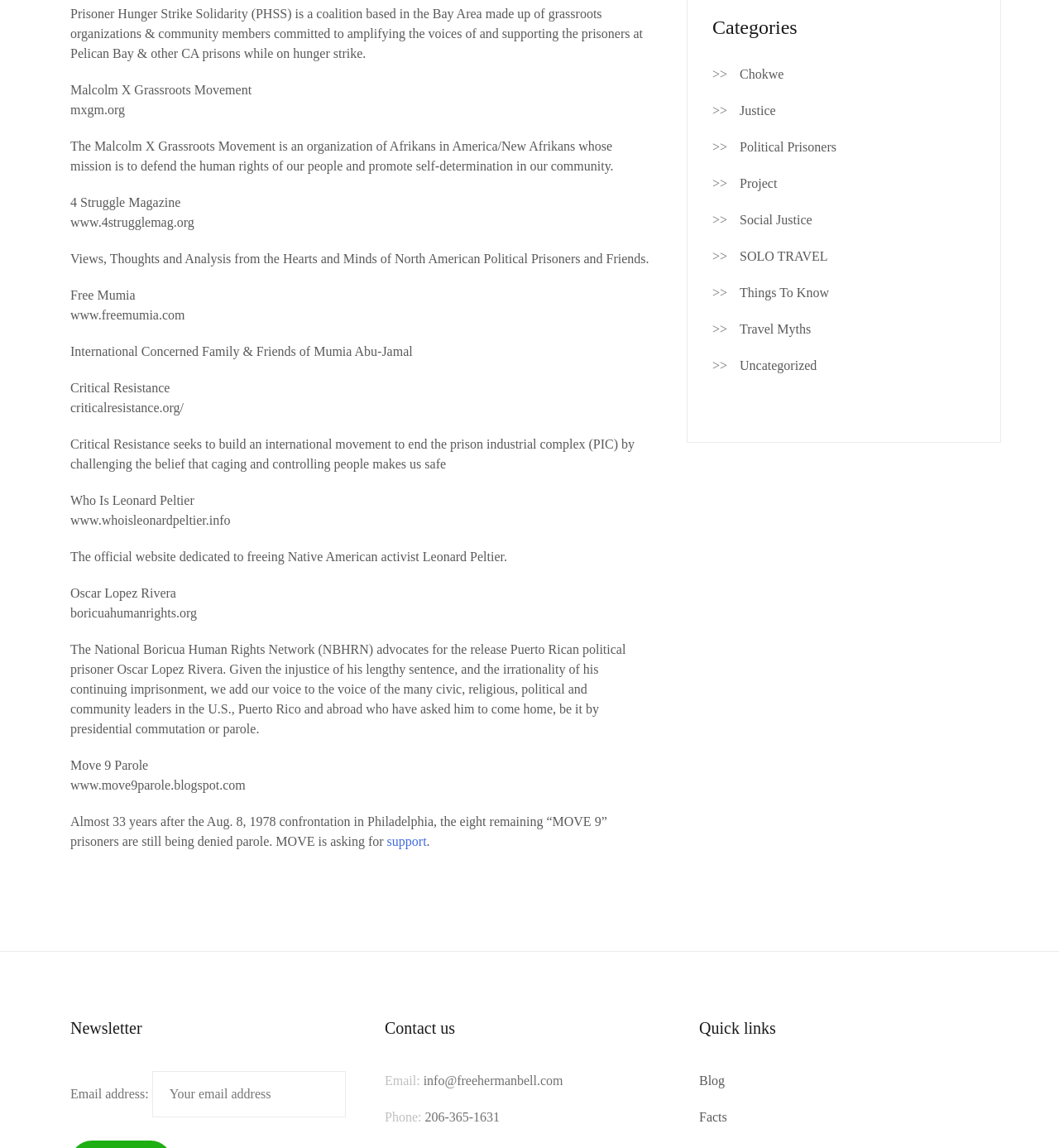Provide the bounding box coordinates for the UI element described in this sentence: "Political Prisoners". The coordinates should be four float values between 0 and 1, i.e., [left, top, right, bottom].

[0.698, 0.119, 0.79, 0.137]